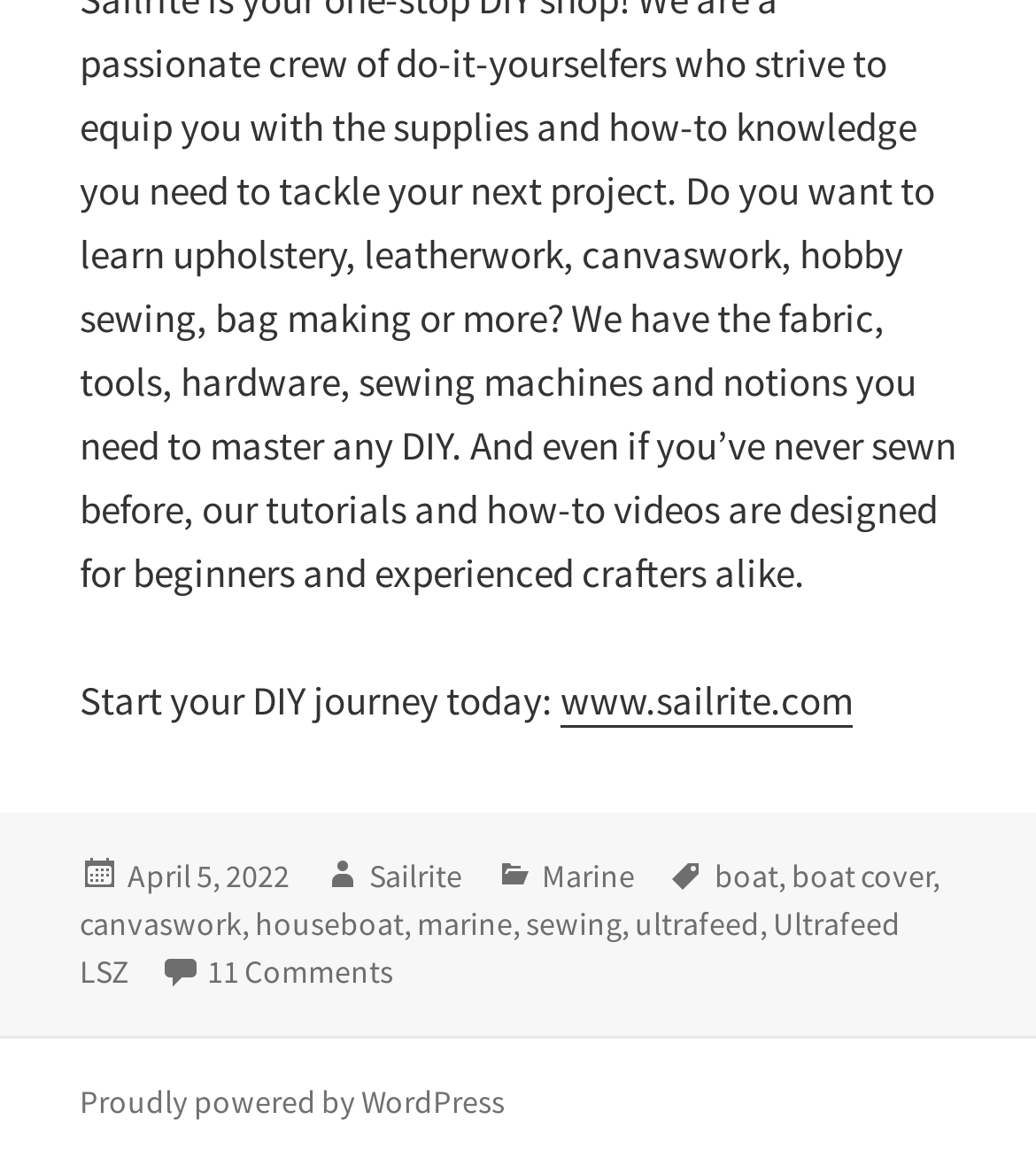What is the website's domain?
Refer to the screenshot and answer in one word or phrase.

www.sailrite.com